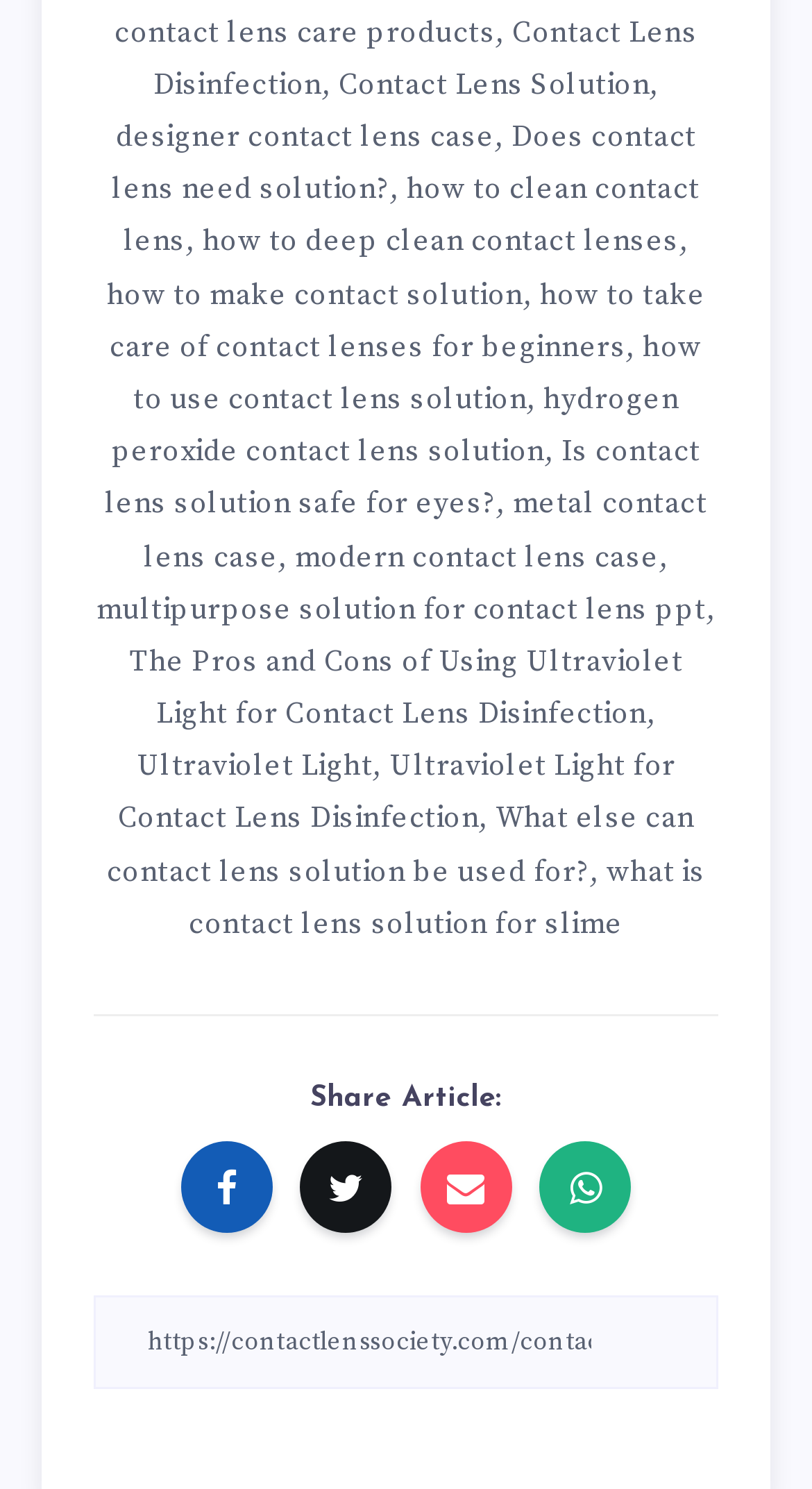Locate the bounding box of the UI element described in the following text: "08 8725 0700".

None